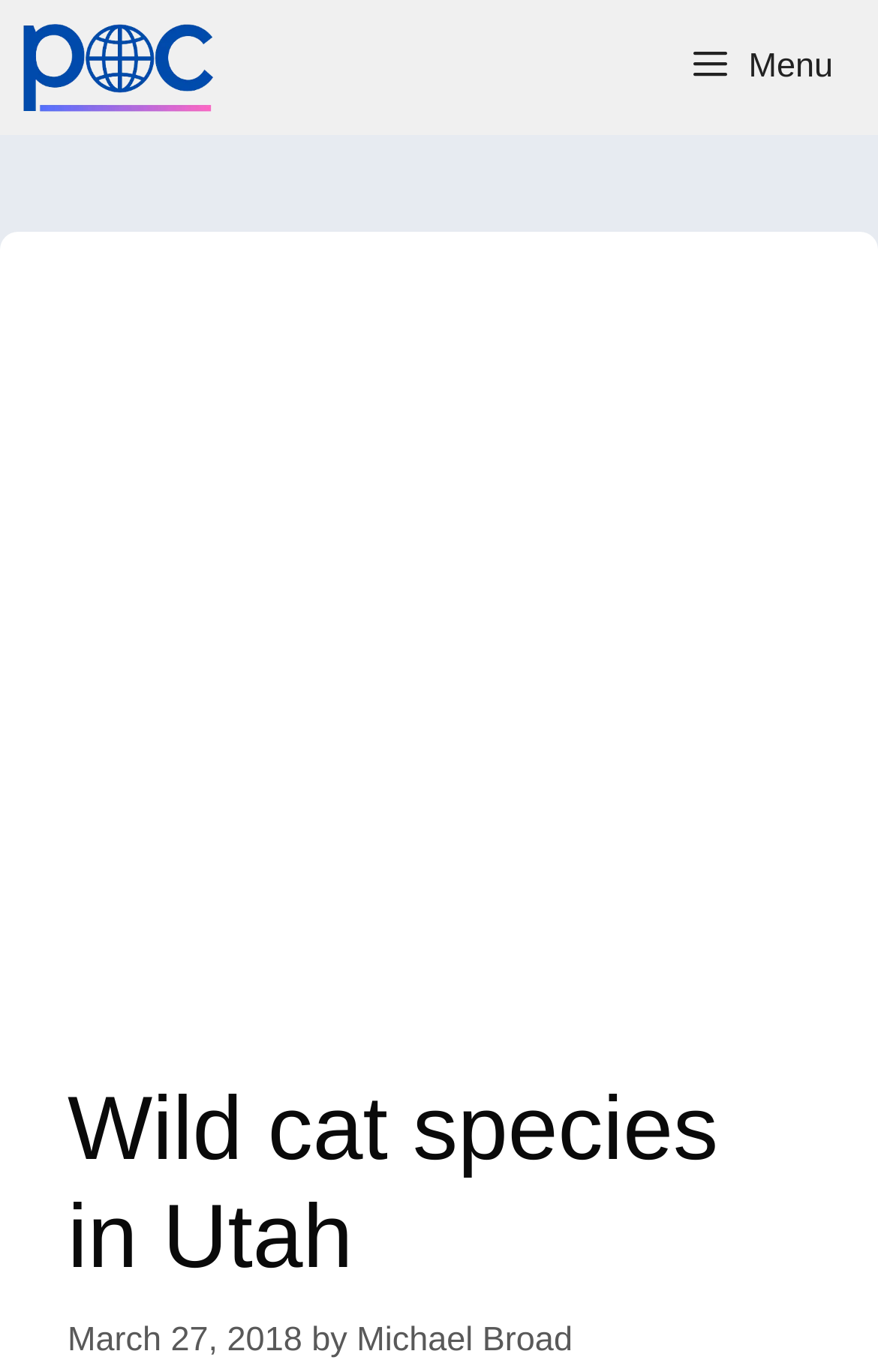Is there a menu button?
From the image, respond using a single word or phrase.

Yes